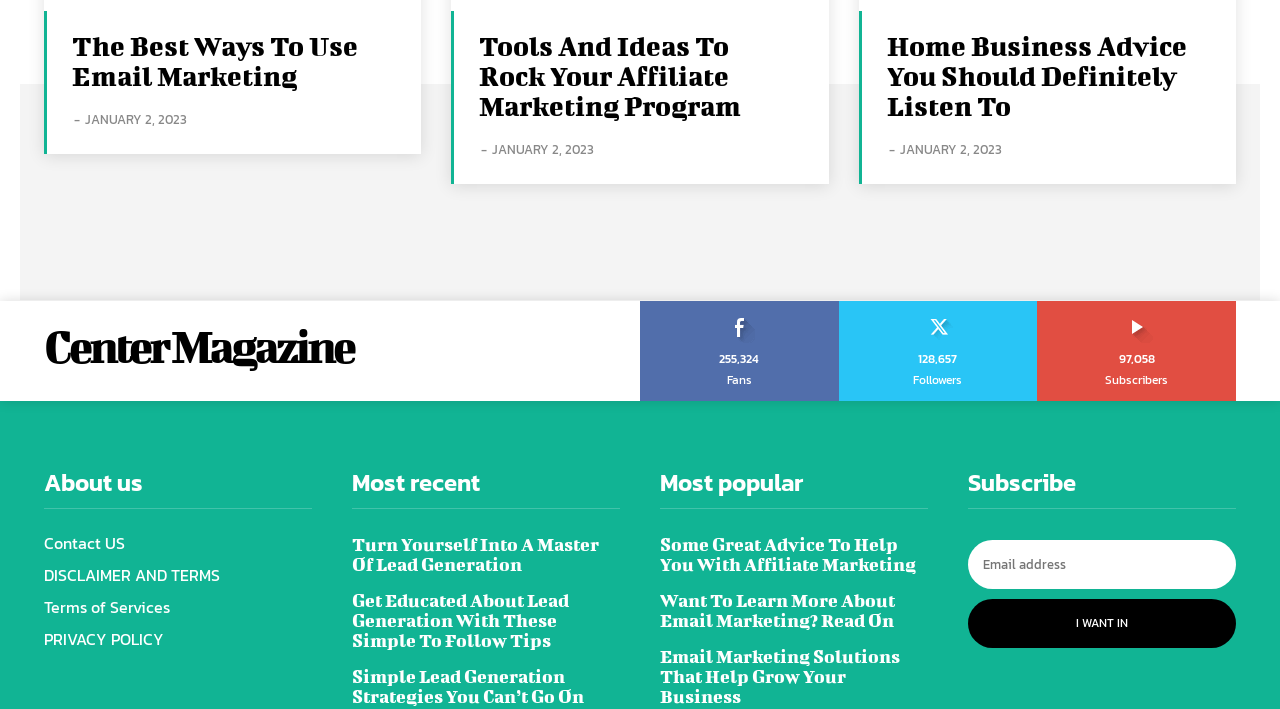How many headings are on this webpage?
Based on the image, give a concise answer in the form of a single word or short phrase.

9